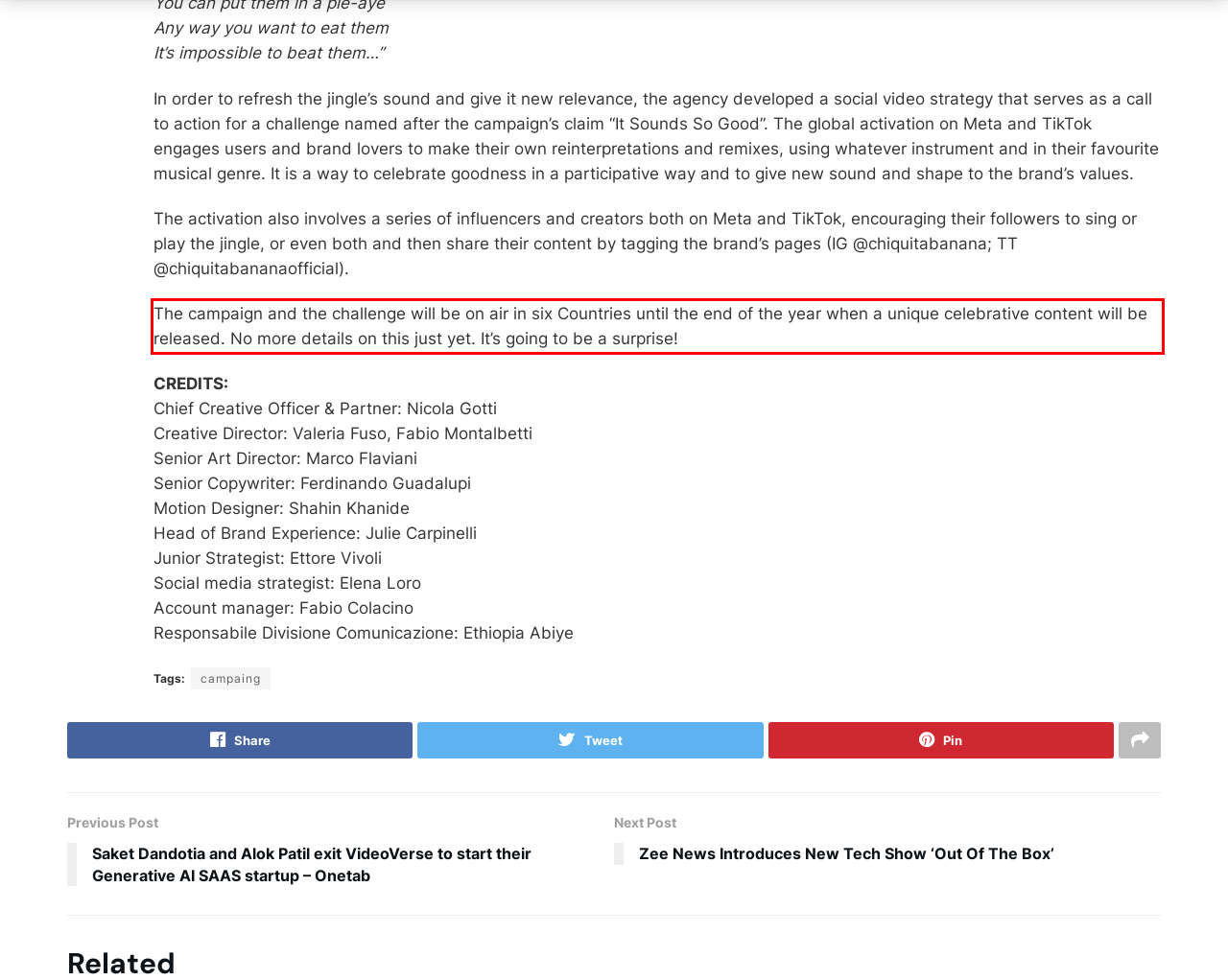Look at the webpage screenshot and recognize the text inside the red bounding box.

The campaign and the challenge will be on air in six Countries until the end of the year when a unique celebrative content will be released. No more details on this just yet. It’s going to be a surprise!